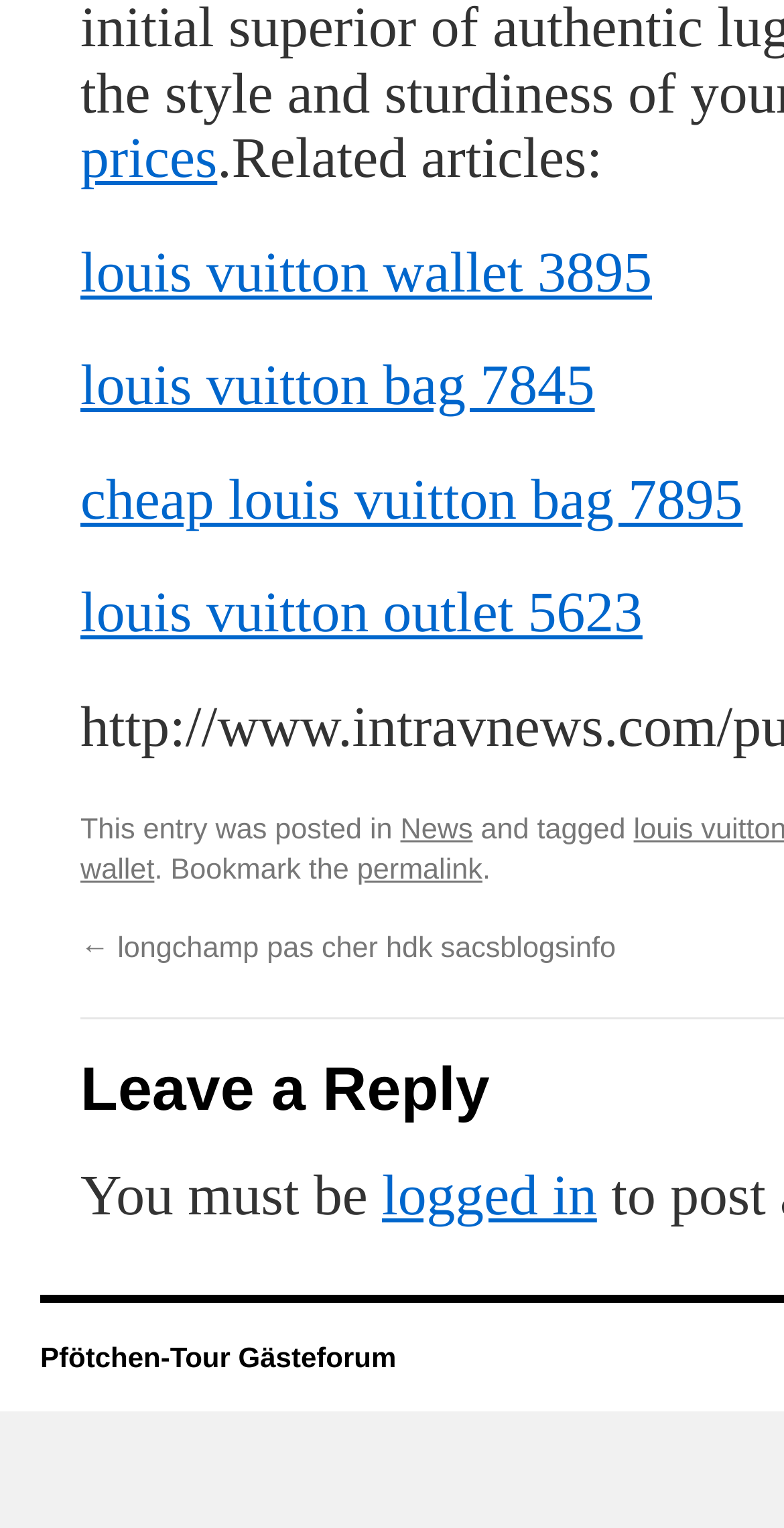What is the language of the link 'Pfötchen-Tour Gästeforum'?
Kindly give a detailed and elaborate answer to the question.

The language of the link 'Pfötchen-Tour Gästeforum' can be determined by looking at the words 'Pfötchen-Tour' and 'Gästeforum', which are German words. This suggests that the link is in German language.